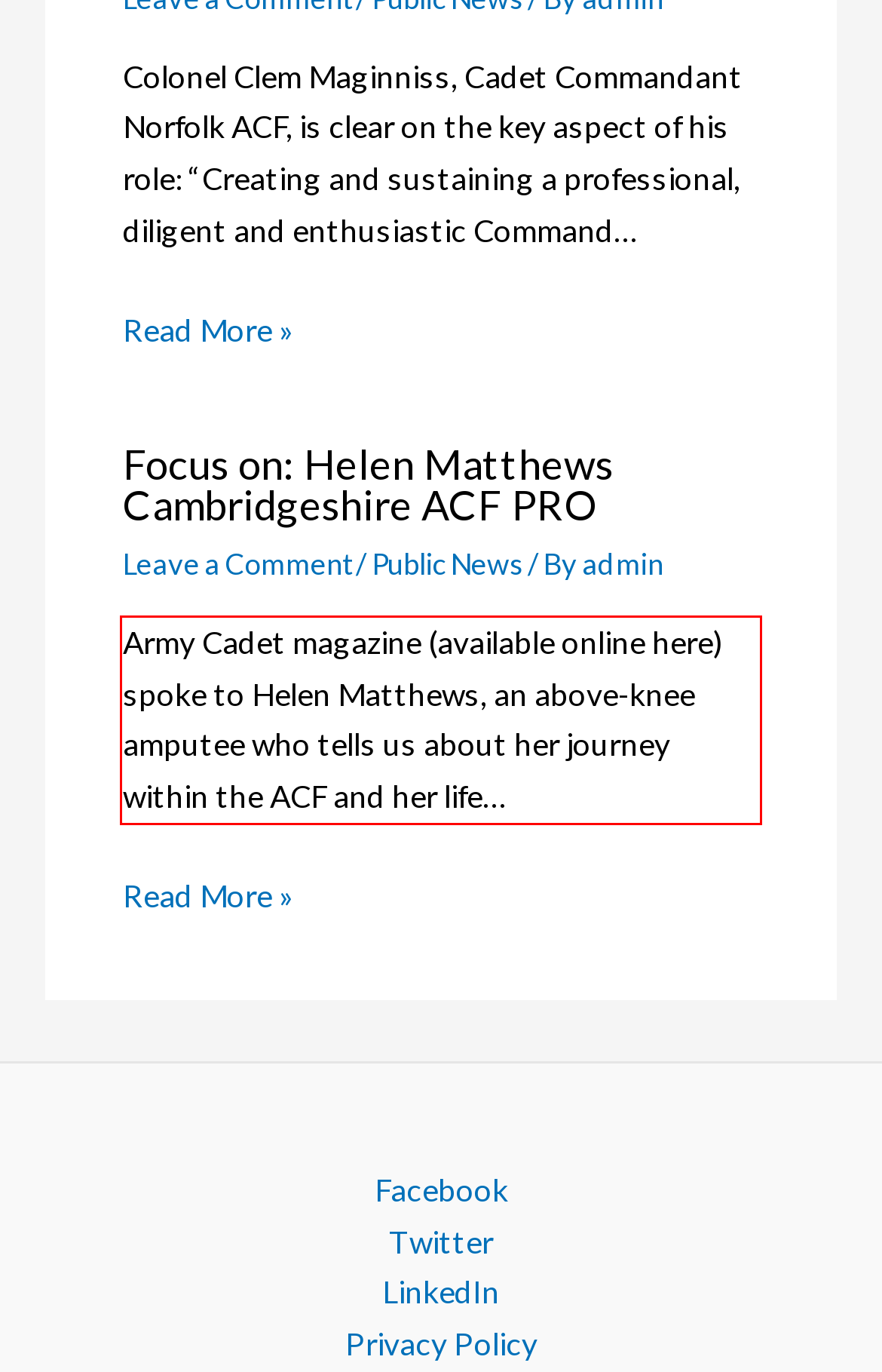Extract and provide the text found inside the red rectangle in the screenshot of the webpage.

Army Cadet magazine (available online here) spoke to Helen Matthews, an above-knee amputee who tells us about her journey within the ACF and her life…